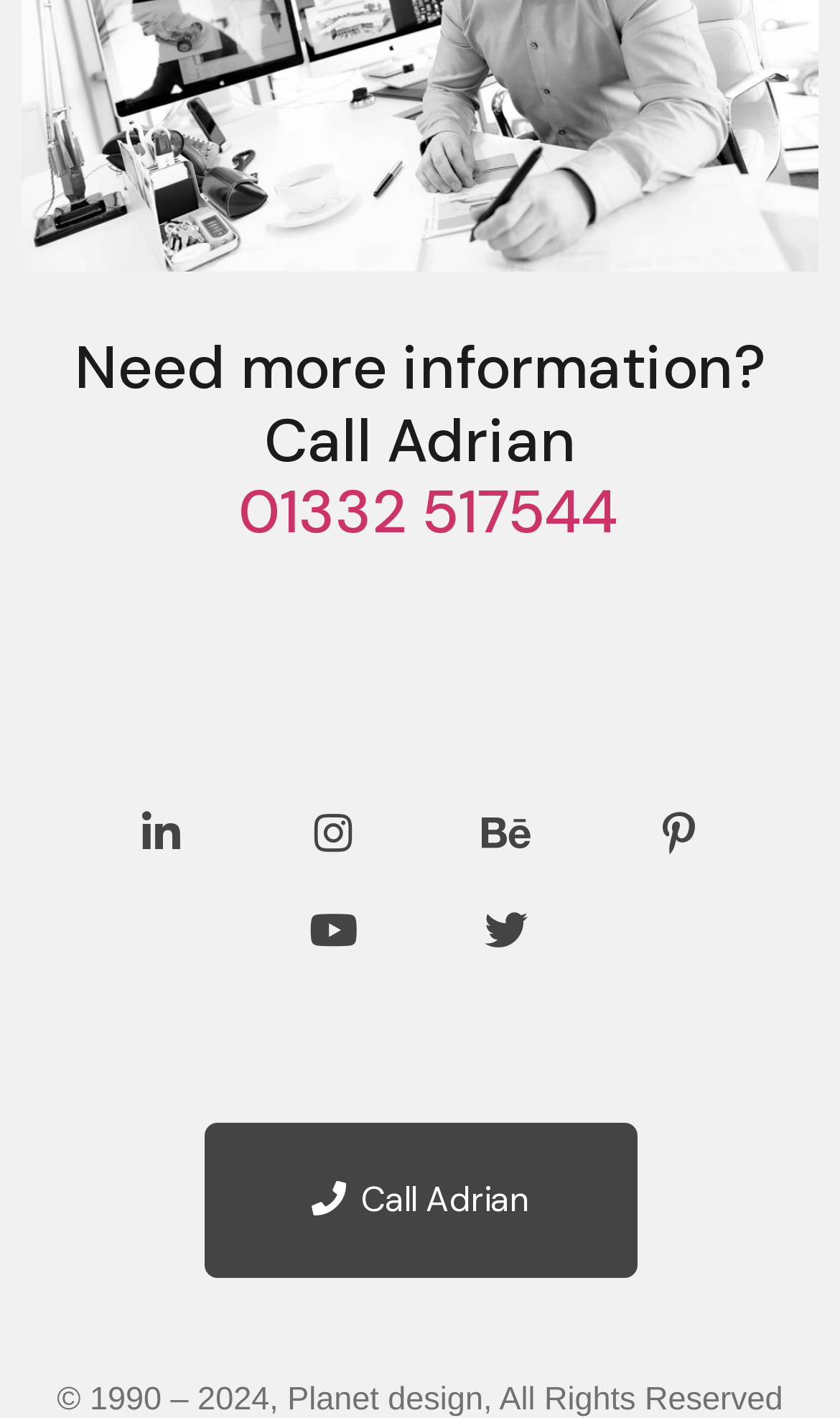Predict the bounding box of the UI element based on this description: "01332 517544".

[0.283, 0.334, 0.735, 0.39]